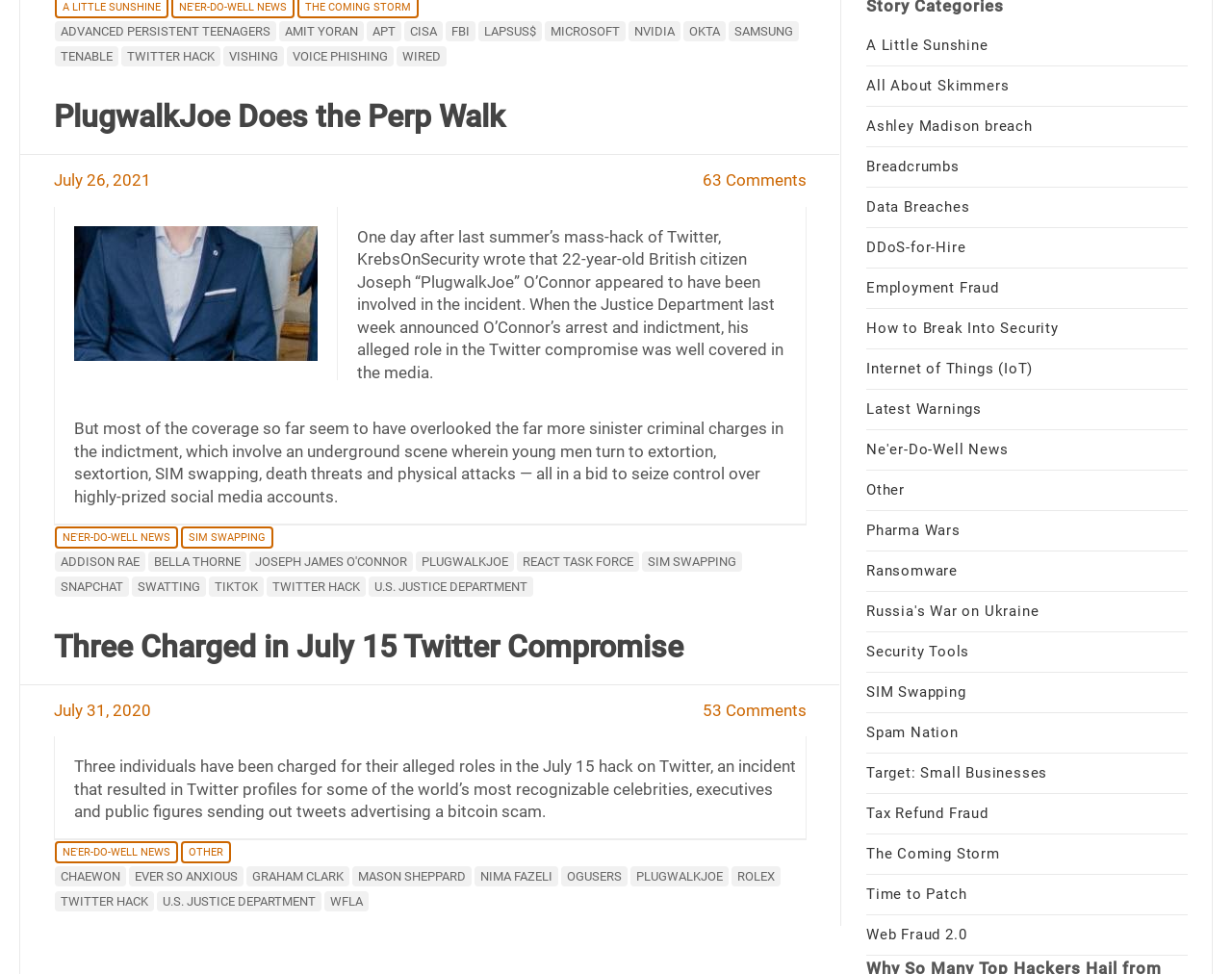Locate the bounding box coordinates of the UI element described by: "Twitter hack". Provide the coordinates as four float numbers between 0 and 1, formatted as [left, top, right, bottom].

[0.216, 0.591, 0.297, 0.612]